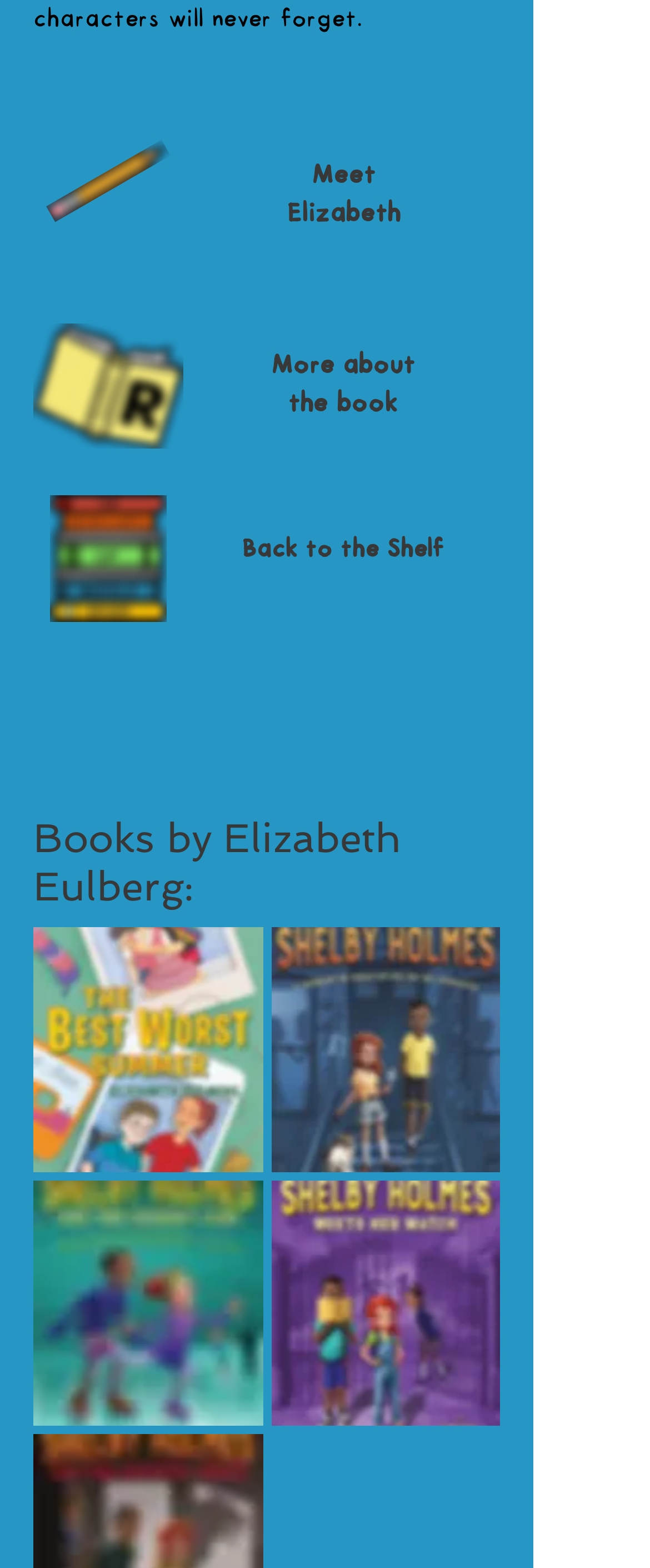What is the name of the section below 'Meet Elizabeth'?
Based on the screenshot, answer the question with a single word or phrase.

More about the book